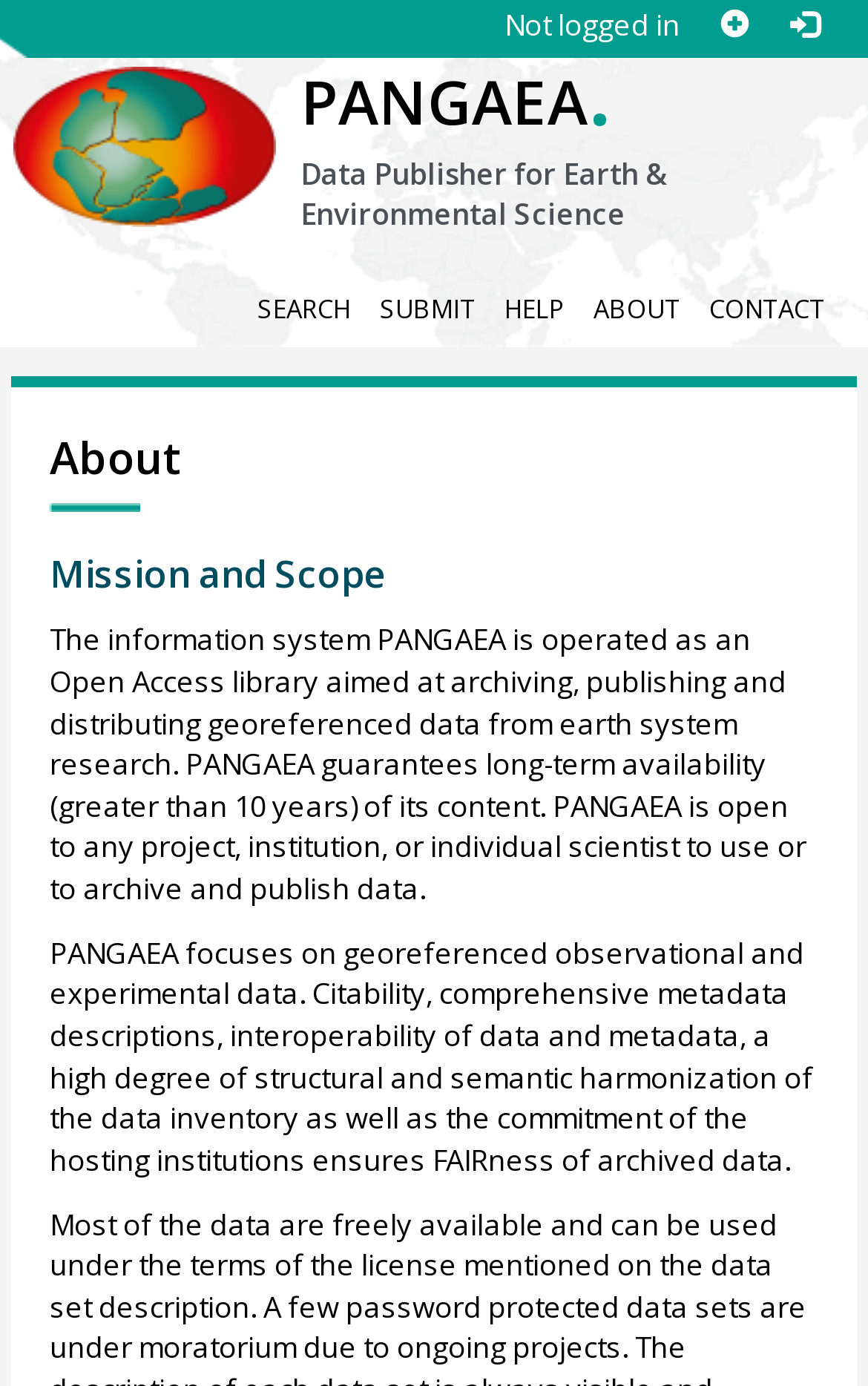Determine the bounding box coordinates for the clickable element required to fulfill the instruction: "Contact us". Provide the coordinates as four float numbers between 0 and 1, i.e., [left, top, right, bottom].

[0.817, 0.211, 0.95, 0.246]